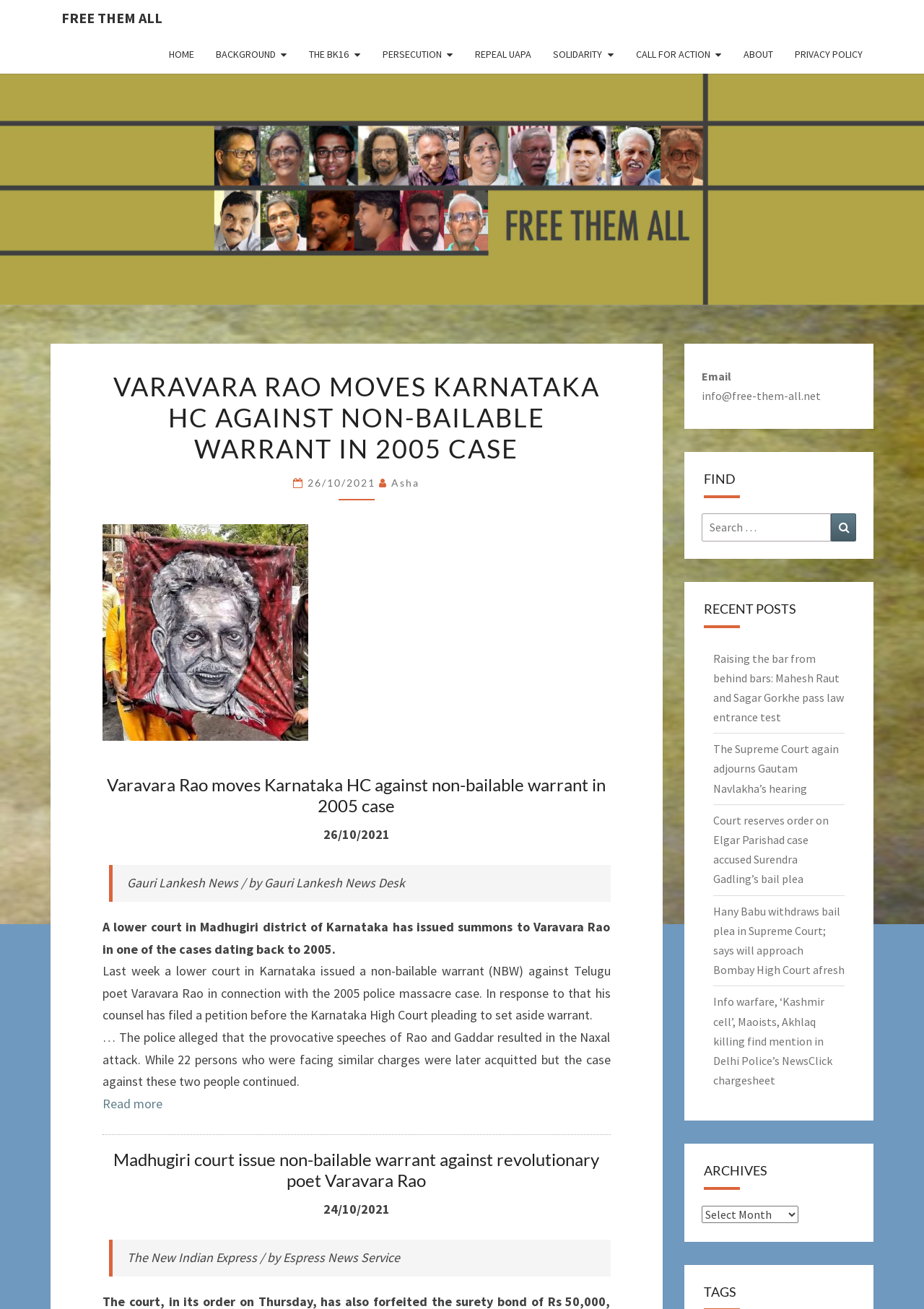What is the name of the email address provided on the website?
Answer with a single word or short phrase according to what you see in the image.

info@free-them-all.net